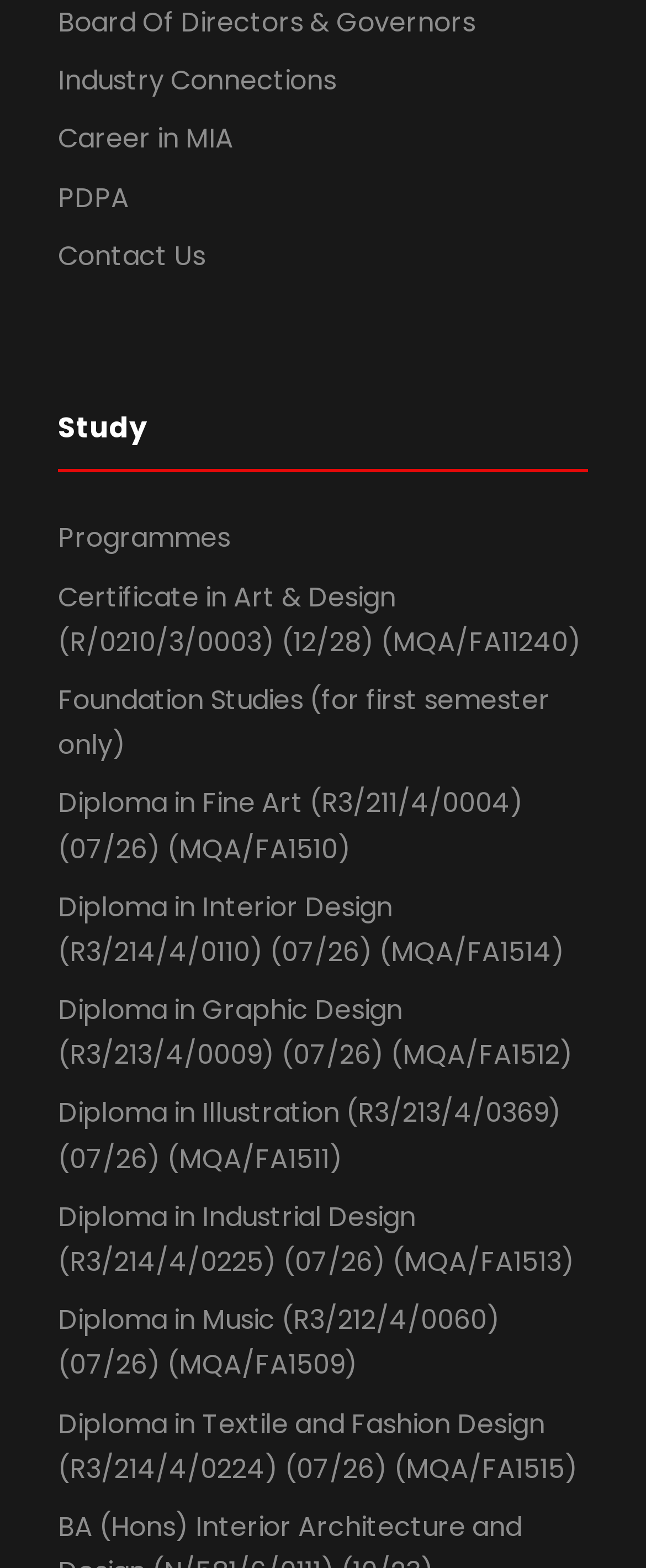Please identify the bounding box coordinates of the element that needs to be clicked to perform the following instruction: "View Certificate in Art & Design programme".

[0.09, 0.368, 0.9, 0.421]